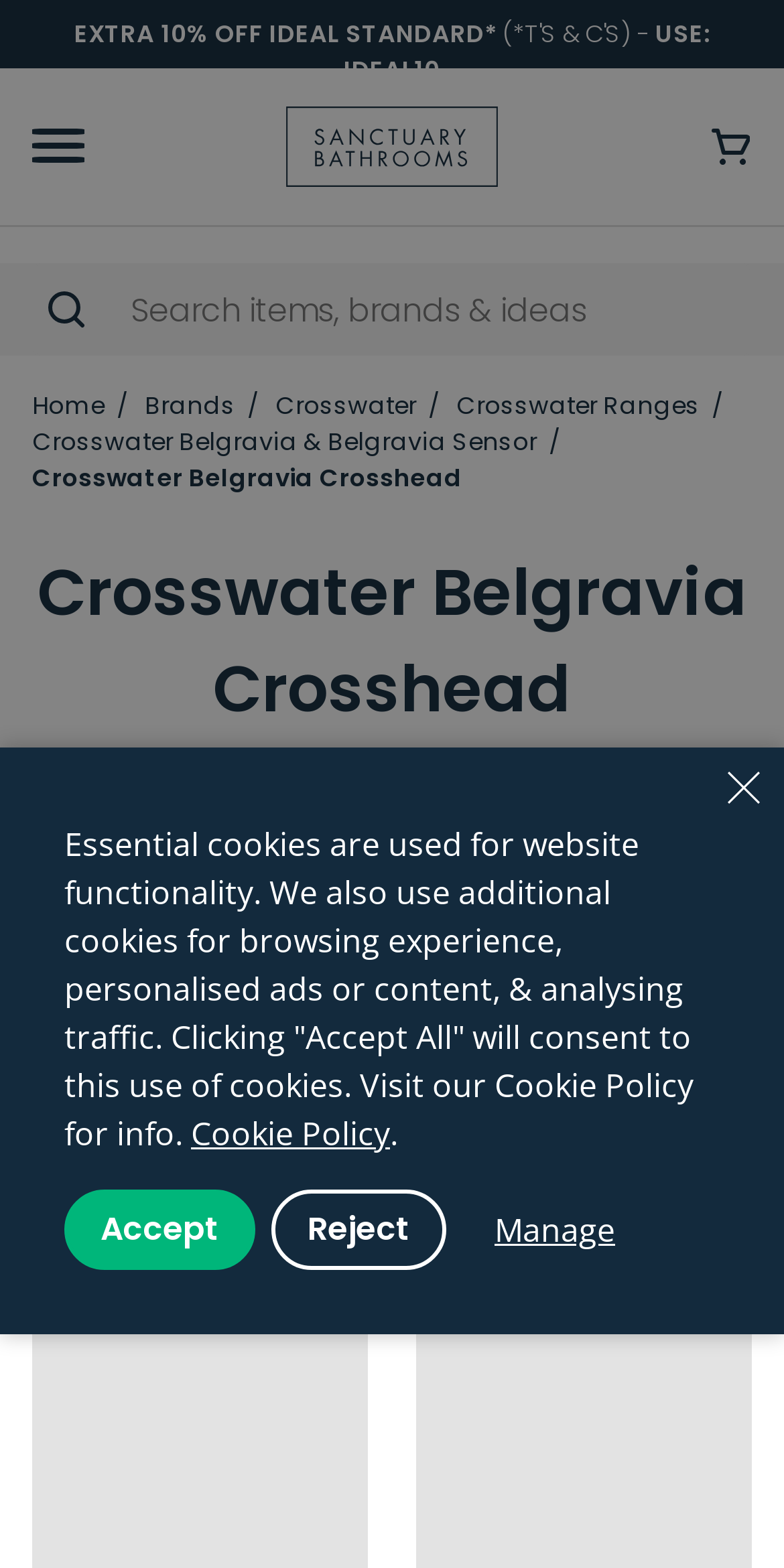Locate the bounding box of the UI element defined by this description: "Crosswater Belgravia Showers". The coordinates should be given as four float numbers between 0 and 1, formatted as [left, top, right, bottom].

[0.215, 0.769, 0.81, 0.797]